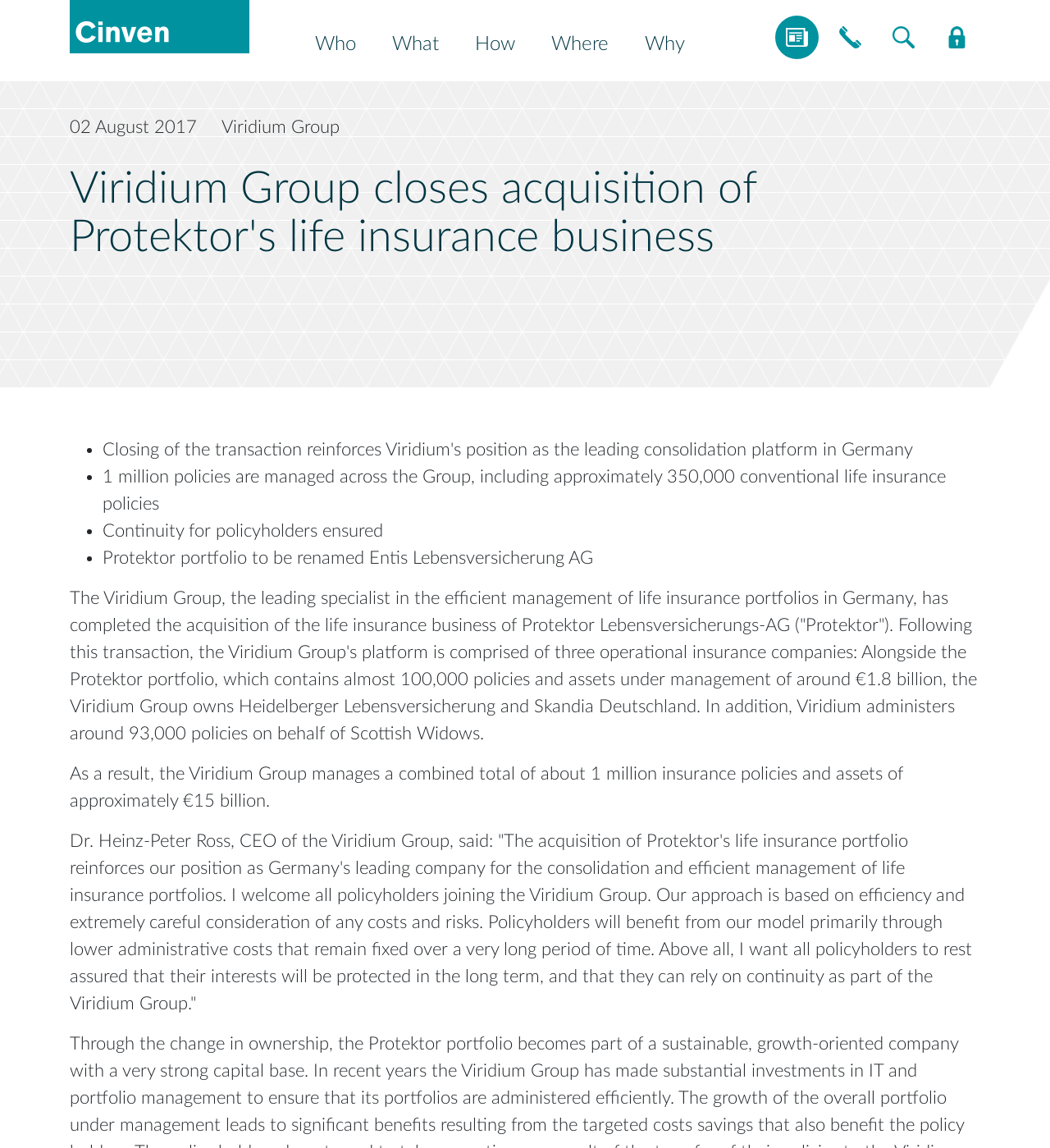Summarize the webpage in an elaborate manner.

The webpage is about Cinven news, specifically an article titled "Viridium Group closes acquisition of Protektor's life insurance business". At the top, there is a navigation menu with links to "Who", "What", "How", "Where", "Why", "News", "Contact", "Search", and "Investor Login", each accompanied by a small icon. 

Below the navigation menu, there is a table with two columns. The left column contains a date "02 August 2017" and the company name "Viridium Group". The main article is divided into sections, with a heading that spans almost the entire width of the page. The article discusses the acquisition of Protektor's life insurance business by the Viridium Group, highlighting key points with bullet points. 

The article text is divided into paragraphs, with the first paragraph providing an overview of the acquisition. The subsequent paragraphs provide more details, including the number of policies managed by the Viridium Group, the renaming of the Protektor portfolio, and a quote from the CEO of the Viridium Group.